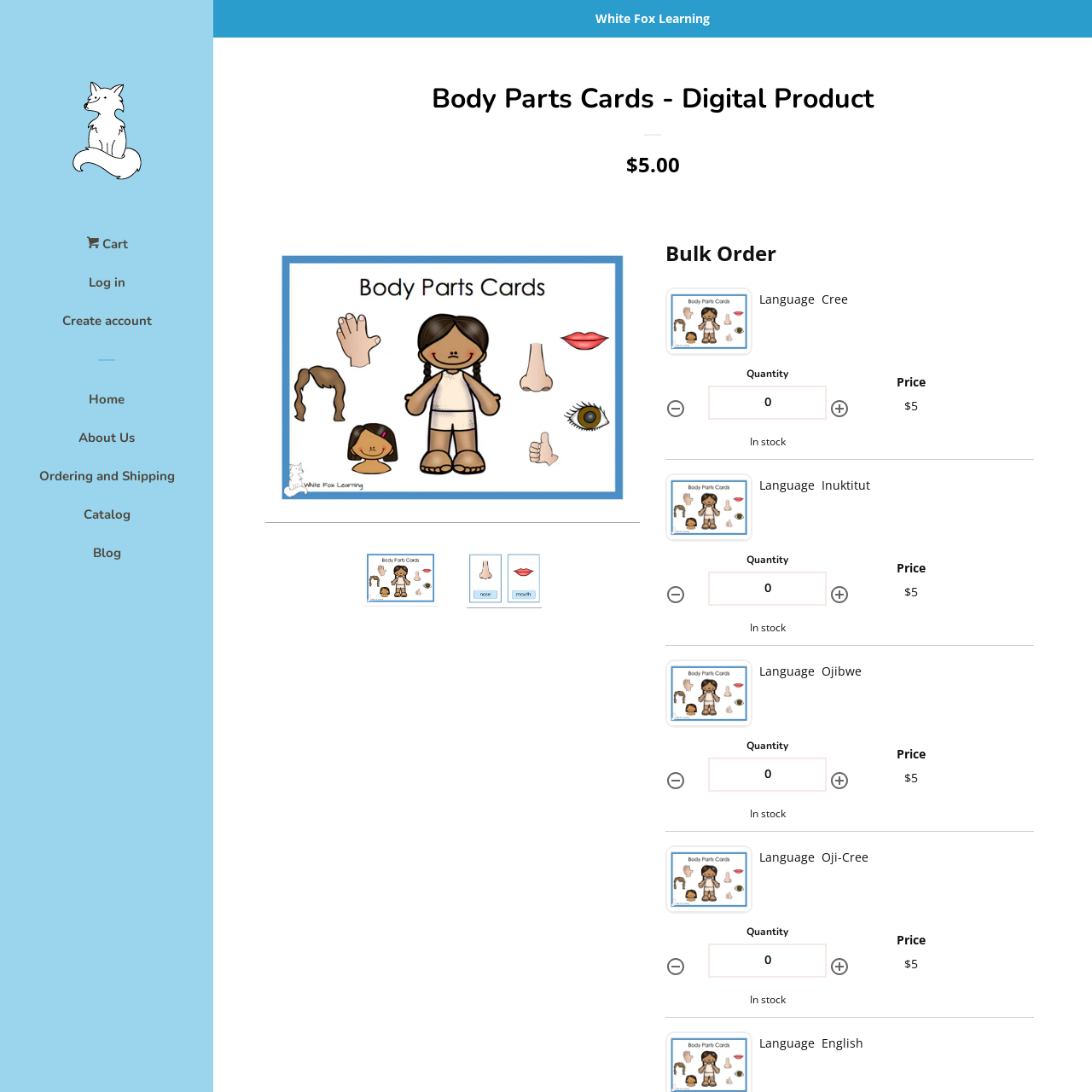What is the name of the website?
Refer to the image and provide a detailed answer to the question.

I determined the answer by looking at the top-left corner of the webpage, where the logo and website name 'White Fox Learning' are displayed.